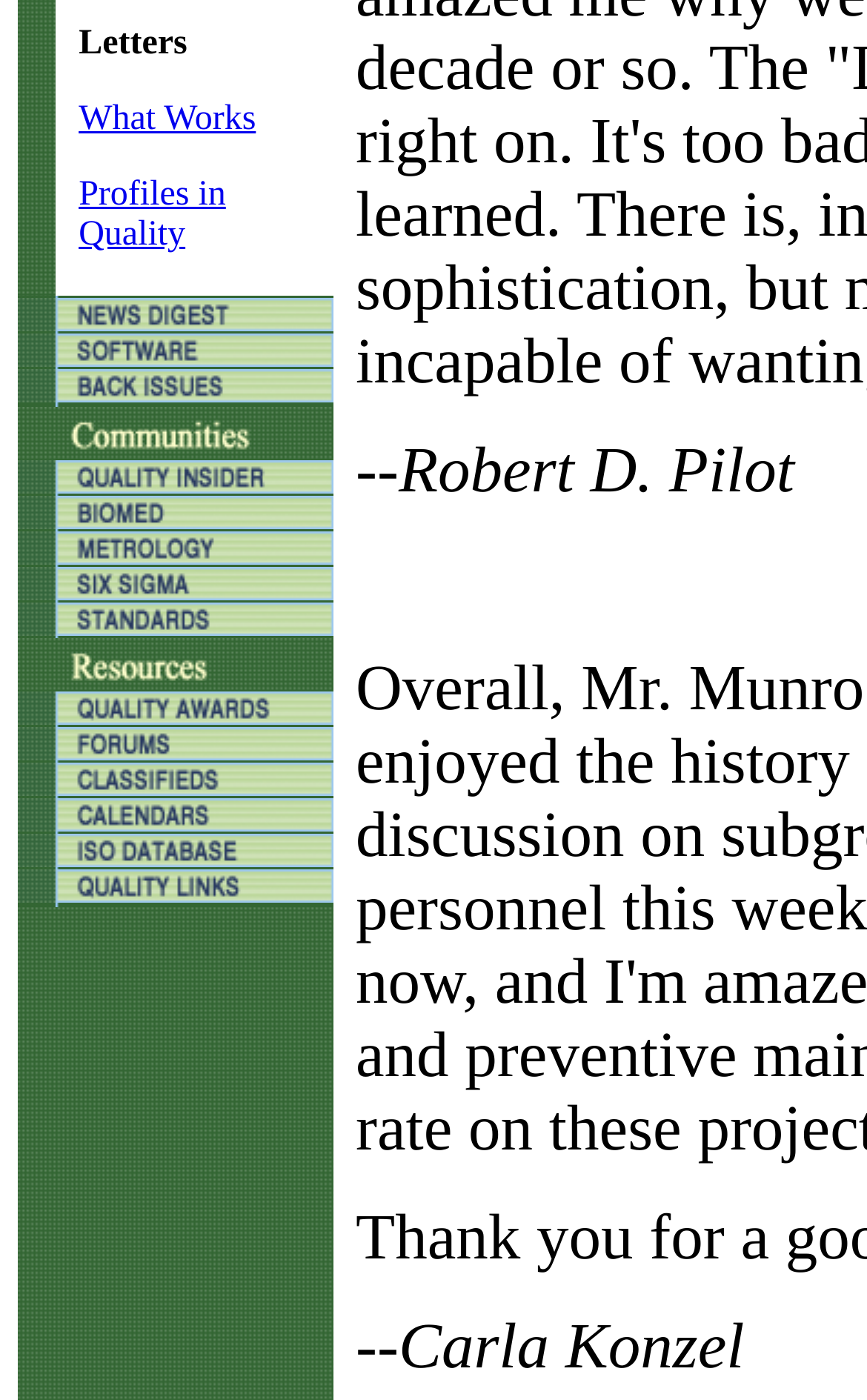Locate the bounding box coordinates of the UI element described by: "alt="Contact Us" name="contact_us1"". The bounding box coordinates should consist of four float numbers between 0 and 1, i.e., [left, top, right, bottom].

[0.021, 0.267, 0.385, 0.294]